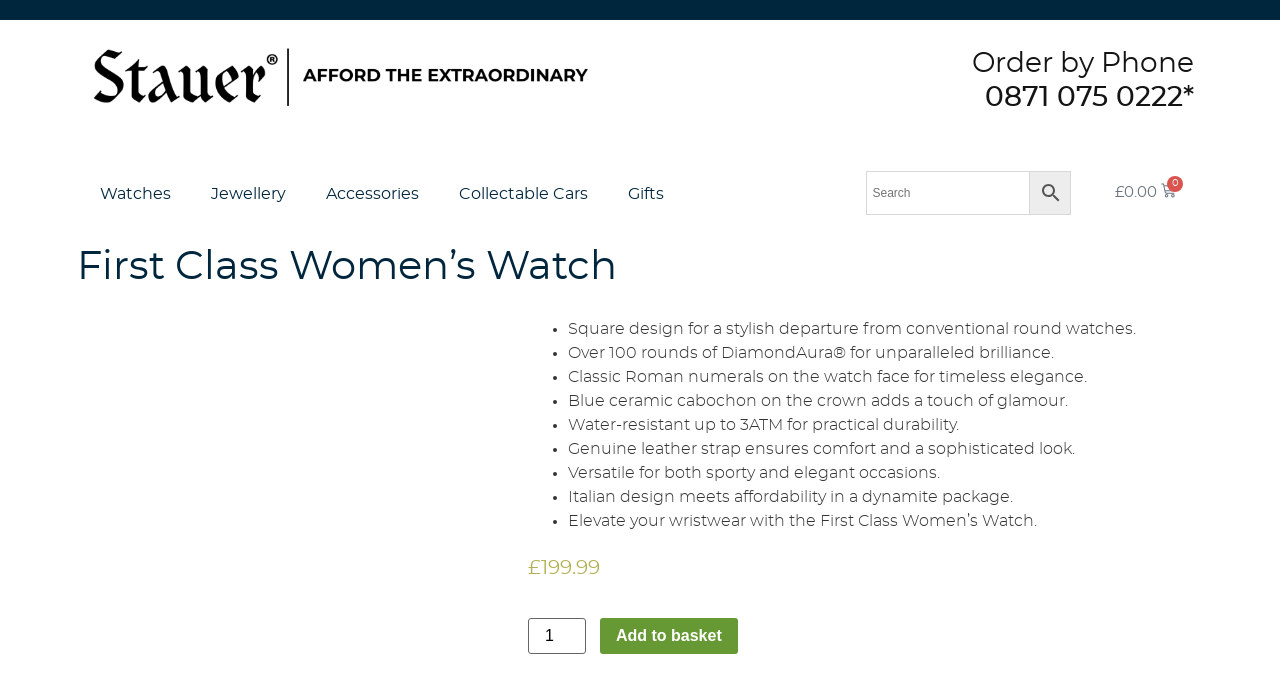Identify the bounding box coordinates for the element you need to click to achieve the following task: "Add to basket". Provide the bounding box coordinates as four float numbers between 0 and 1, in the form [left, top, right, bottom].

[0.469, 0.915, 0.576, 0.968]